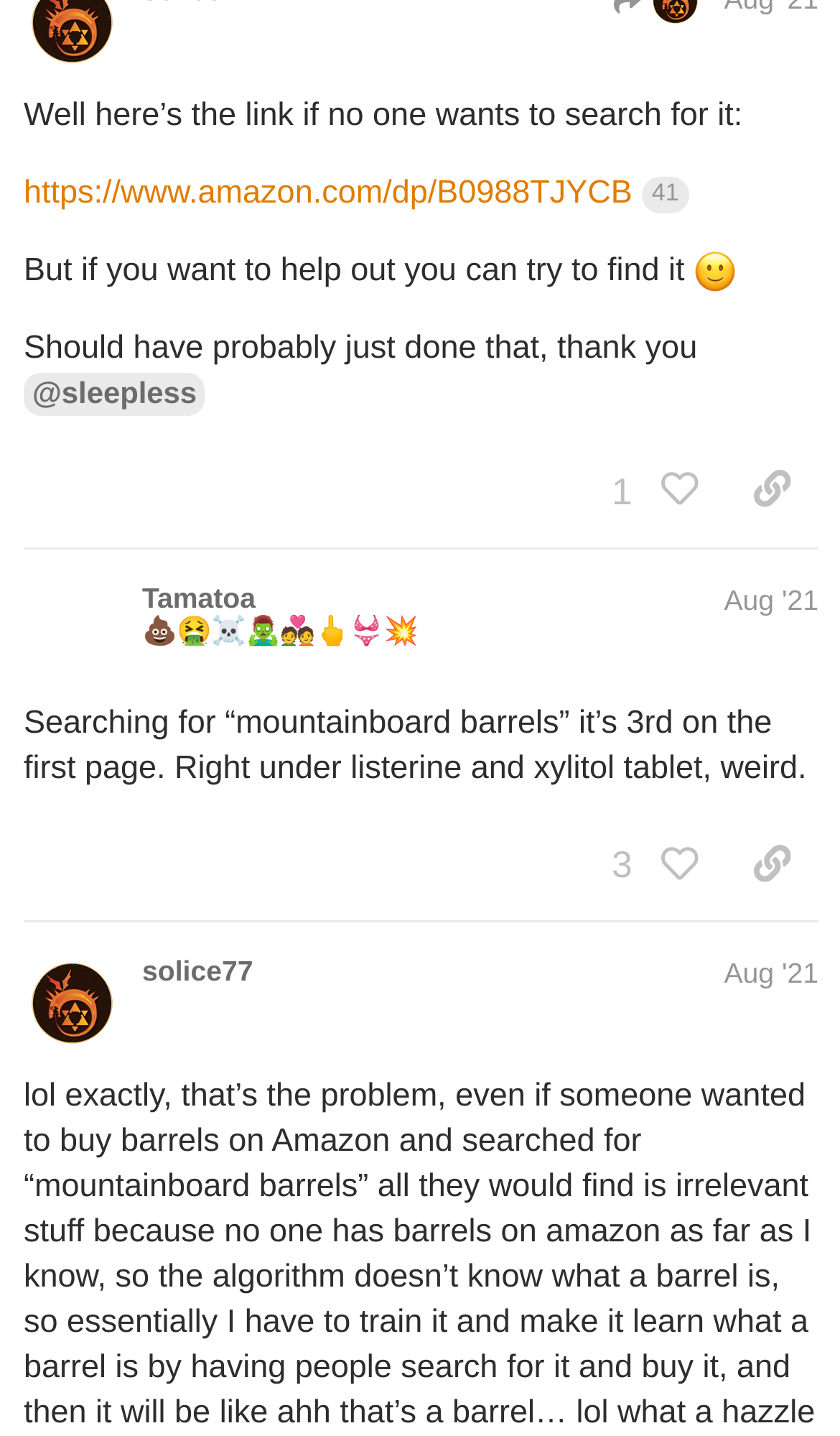How many likes does the first post have?
Examine the image closely and answer the question with as much detail as possible.

I looked at the first region element with the label 'post #...' and found a link element with the text 'https://www.amazon.com/dp/B0988TJYCB 41' which has a generic element with the text '41 clicks' indicating the number of likes.